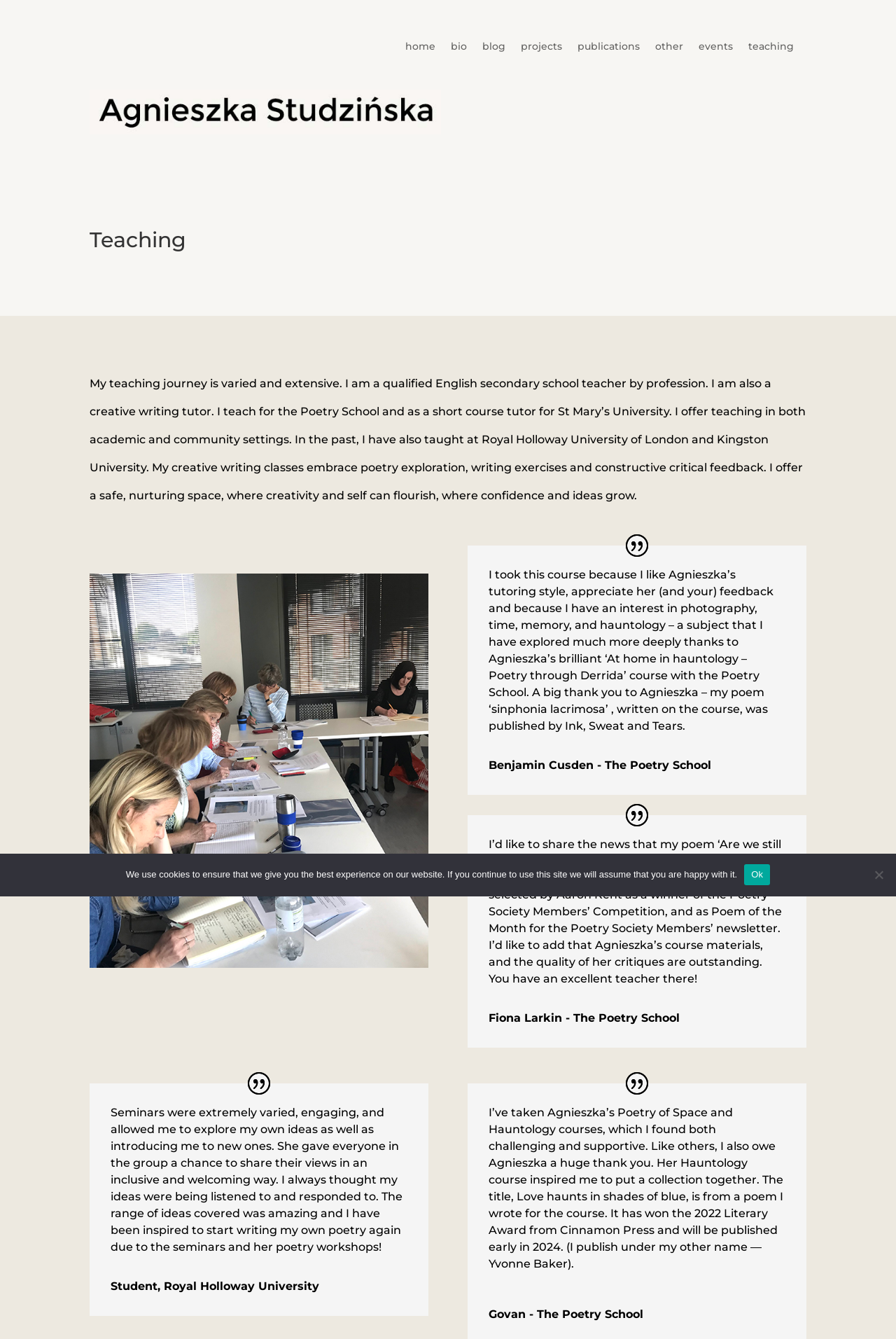Can you specify the bounding box coordinates of the area that needs to be clicked to fulfill the following instruction: "visit Nisia Logo"?

[0.1, 0.092, 0.492, 0.102]